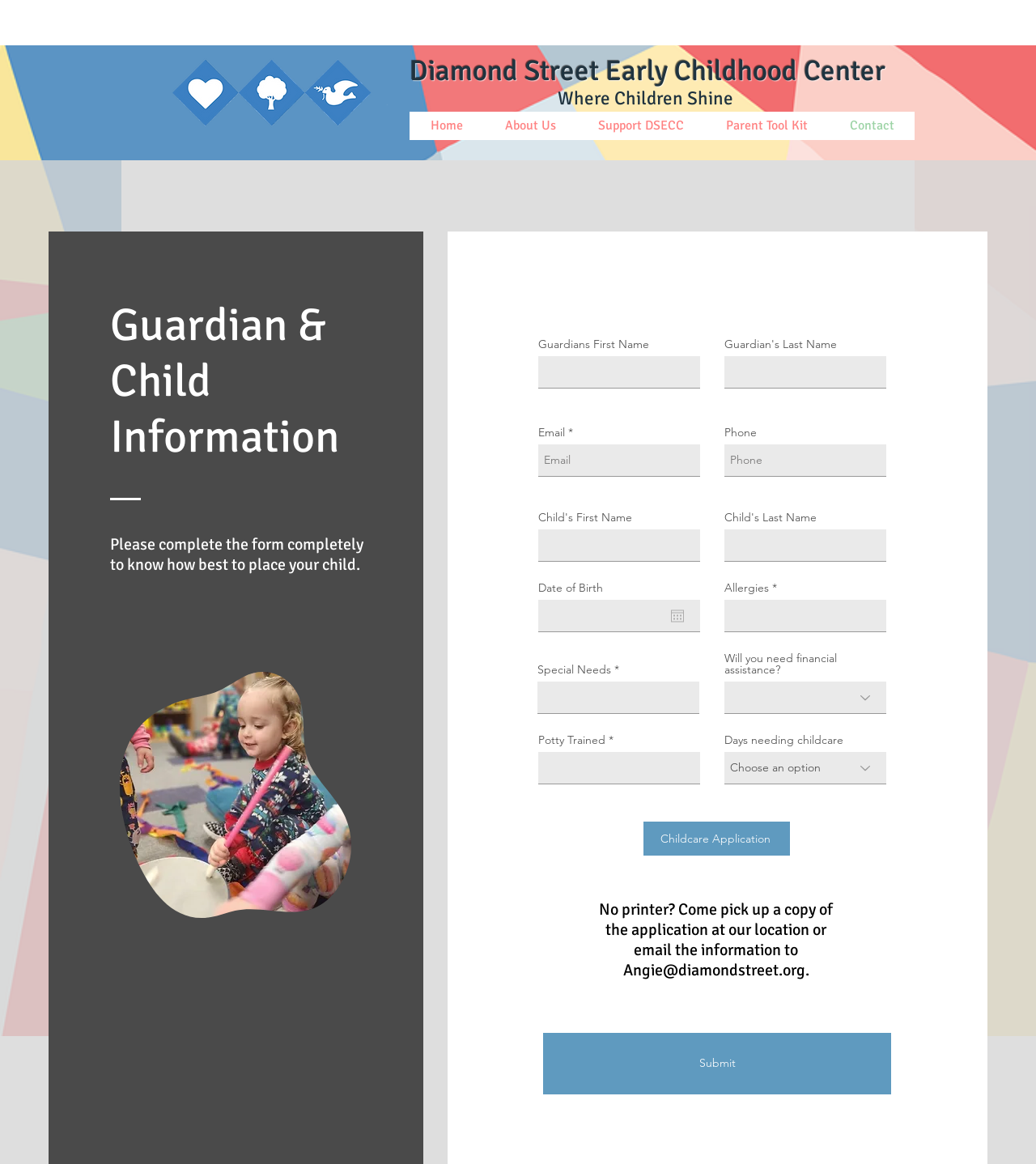Determine the bounding box coordinates of the UI element described below. Use the format (top-left x, top-left y, bottom-right x, bottom-right y) with floating point numbers between 0 and 1: Home

[0.395, 0.096, 0.466, 0.12]